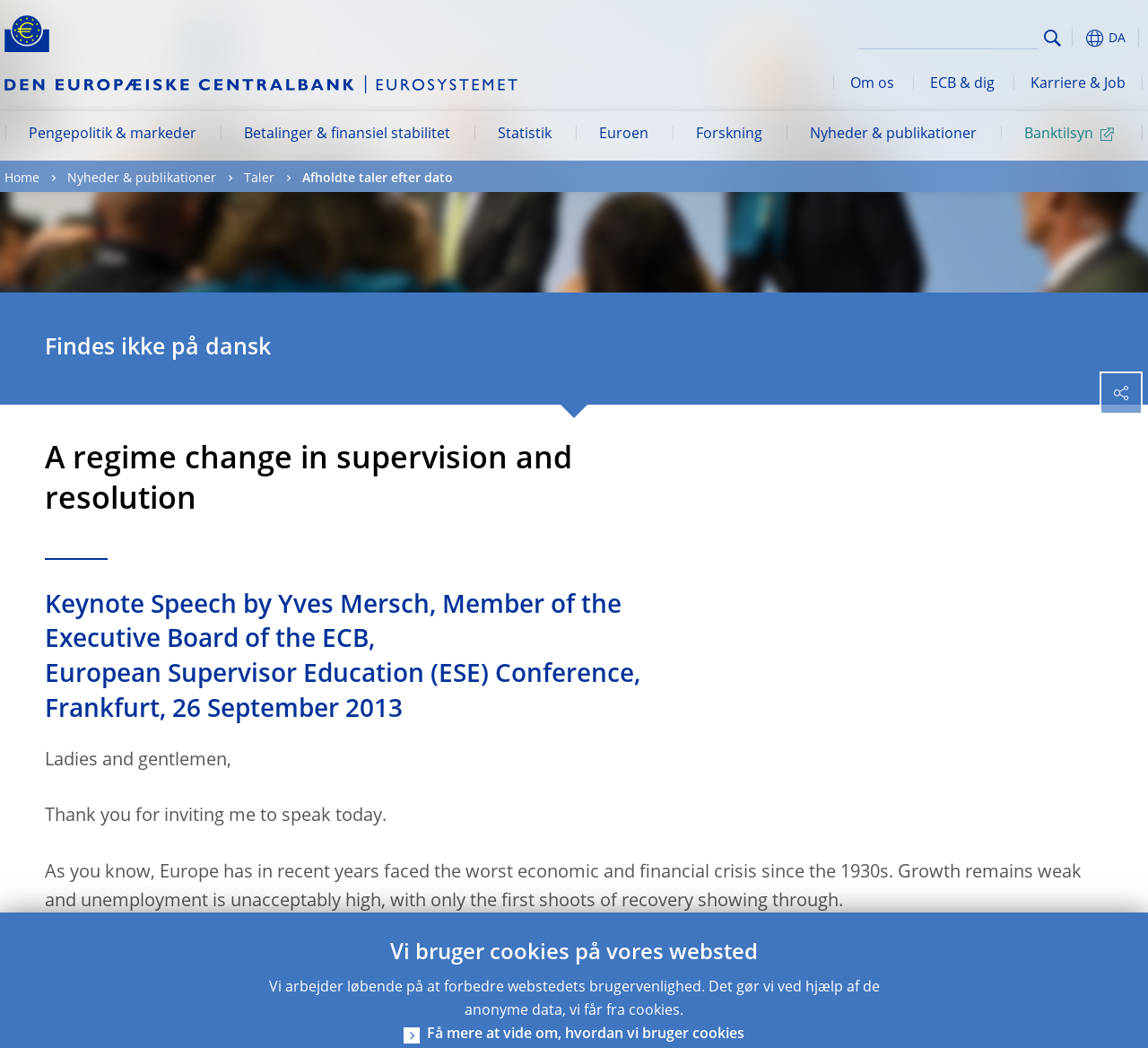Provide the bounding box coordinates for the UI element that is described by this text: "Om os". The coordinates should be in the form of four float numbers between 0 and 1: [left, top, right, bottom].

[0.725, 0.059, 0.795, 0.106]